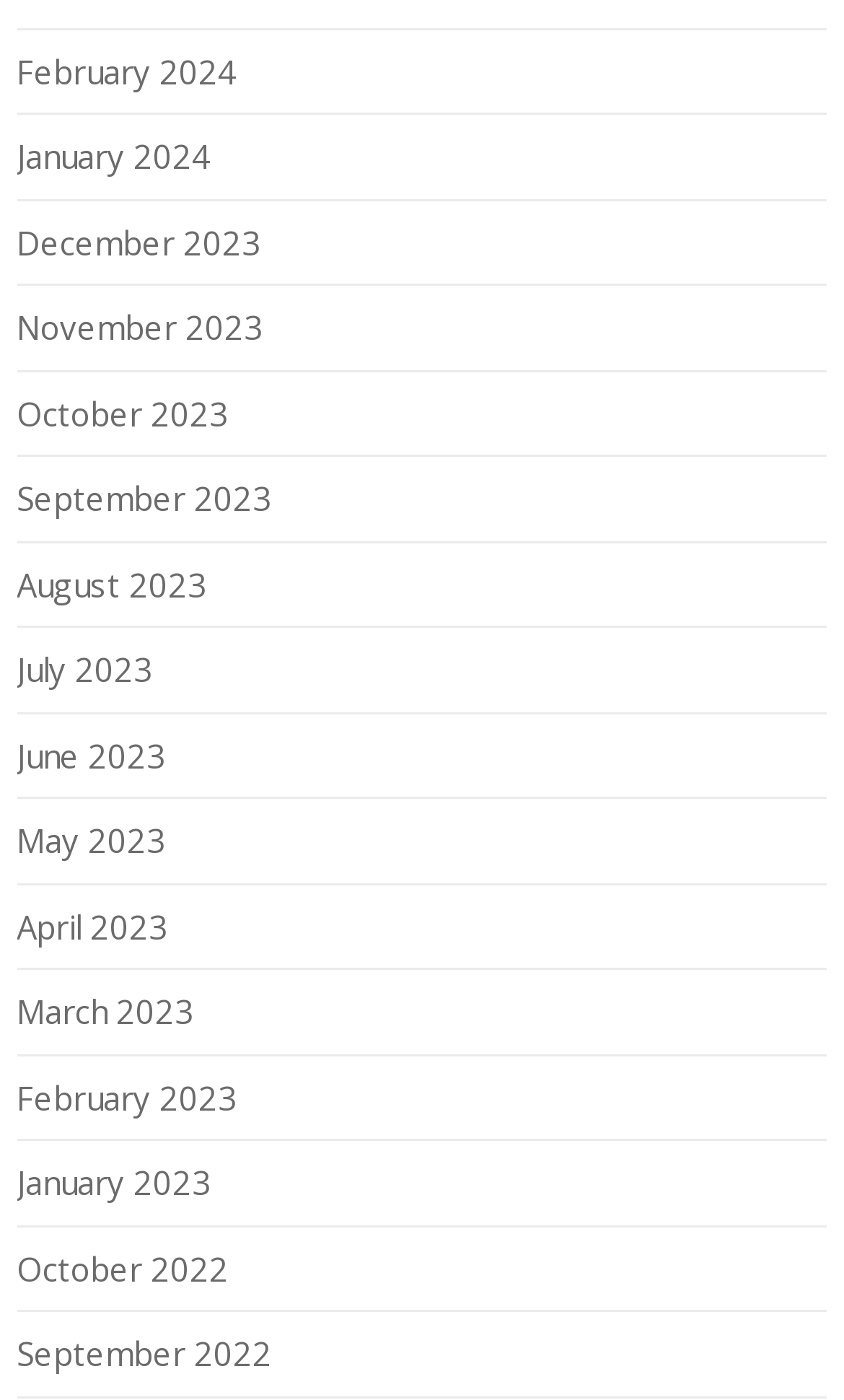Please respond to the question with a concise word or phrase:
What is the earliest month listed?

October 2022